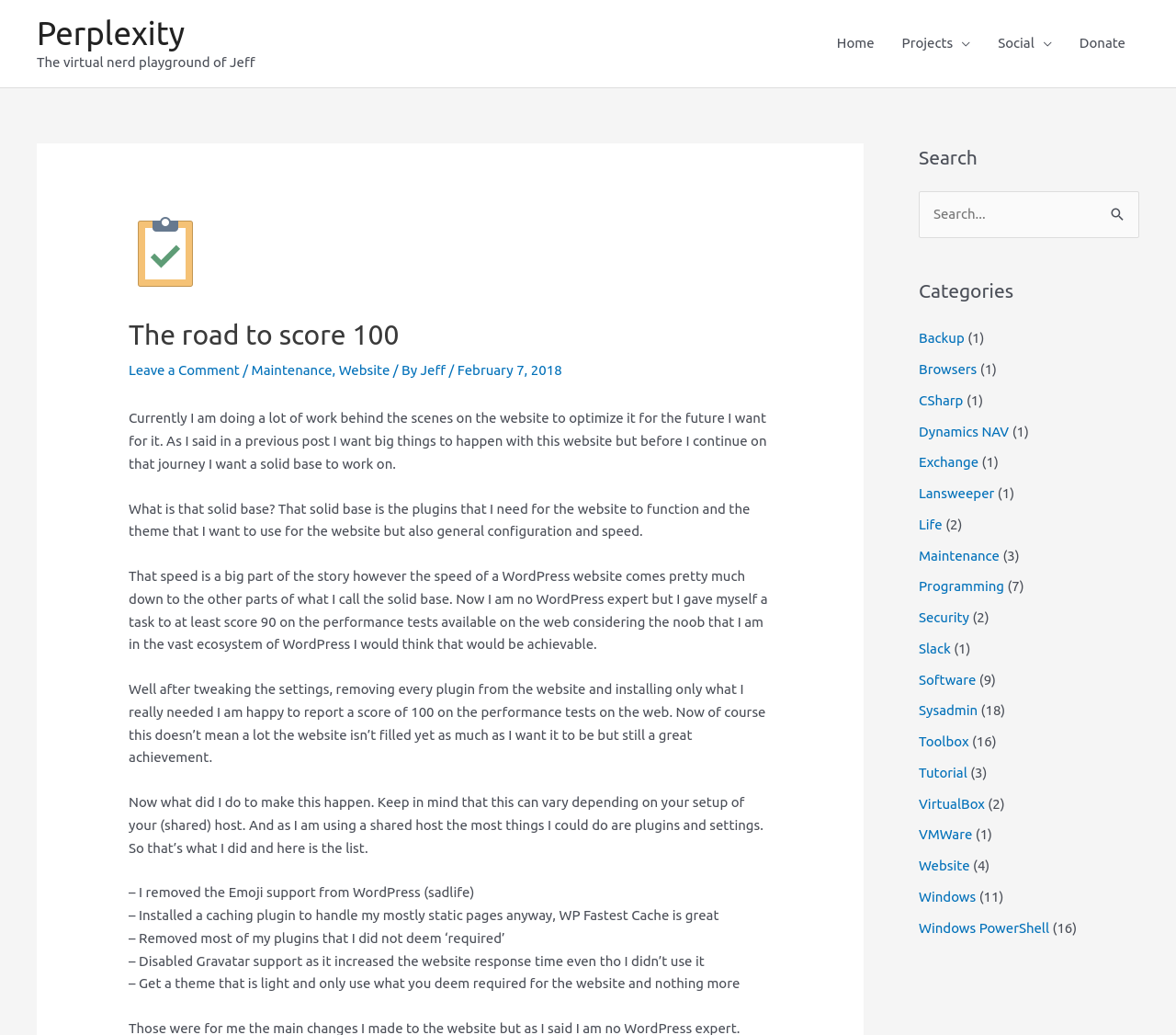What is the purpose of the caching plugin?
Please answer the question as detailed as possible based on the image.

The author installed a caching plugin, specifically WP Fastest Cache, to handle the website's mostly static pages, which helped improve the website's performance.